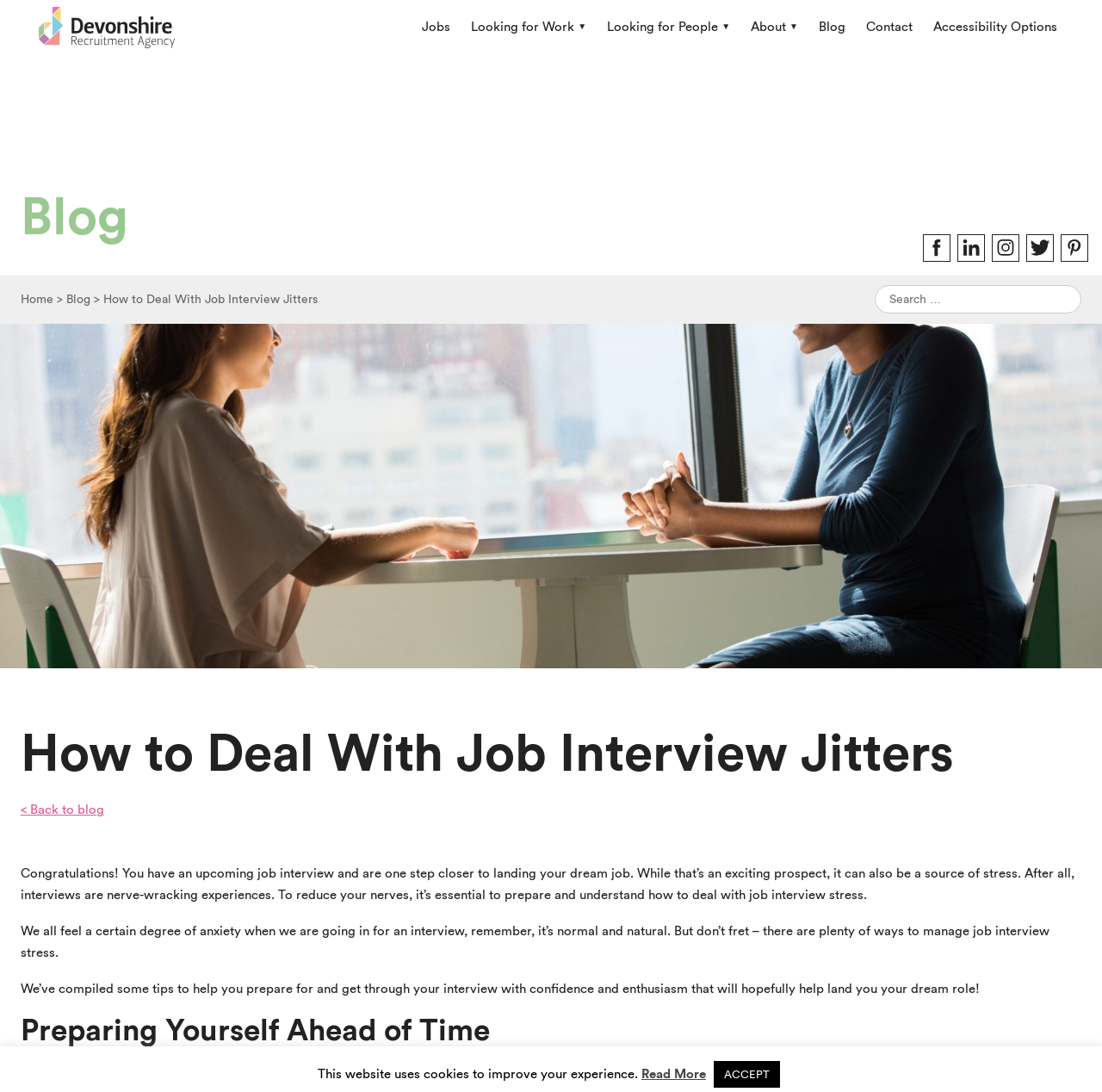What is the purpose of the 'ACCEPT' button?
Please use the image to deliver a detailed and complete answer.

The 'ACCEPT' button is located at the bottom of the webpage, and it is related to the cookie policy. The button is likely used to accept the website's use of cookies, as indicated by the nearby text 'This website uses cookies to improve your experience'.